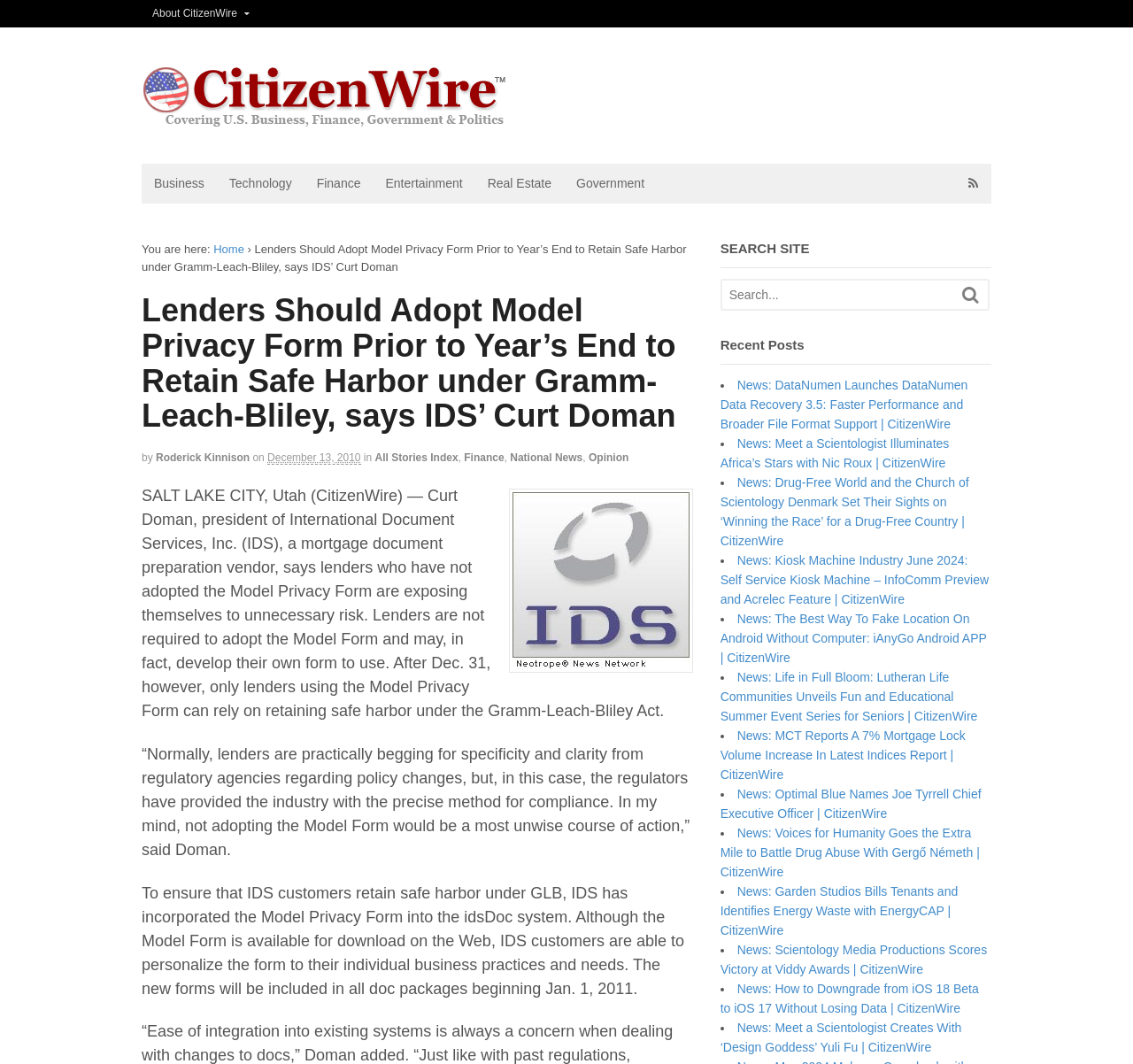Locate the coordinates of the bounding box for the clickable region that fulfills this instruction: "View the 'Recent Posts' section".

[0.636, 0.317, 0.875, 0.343]